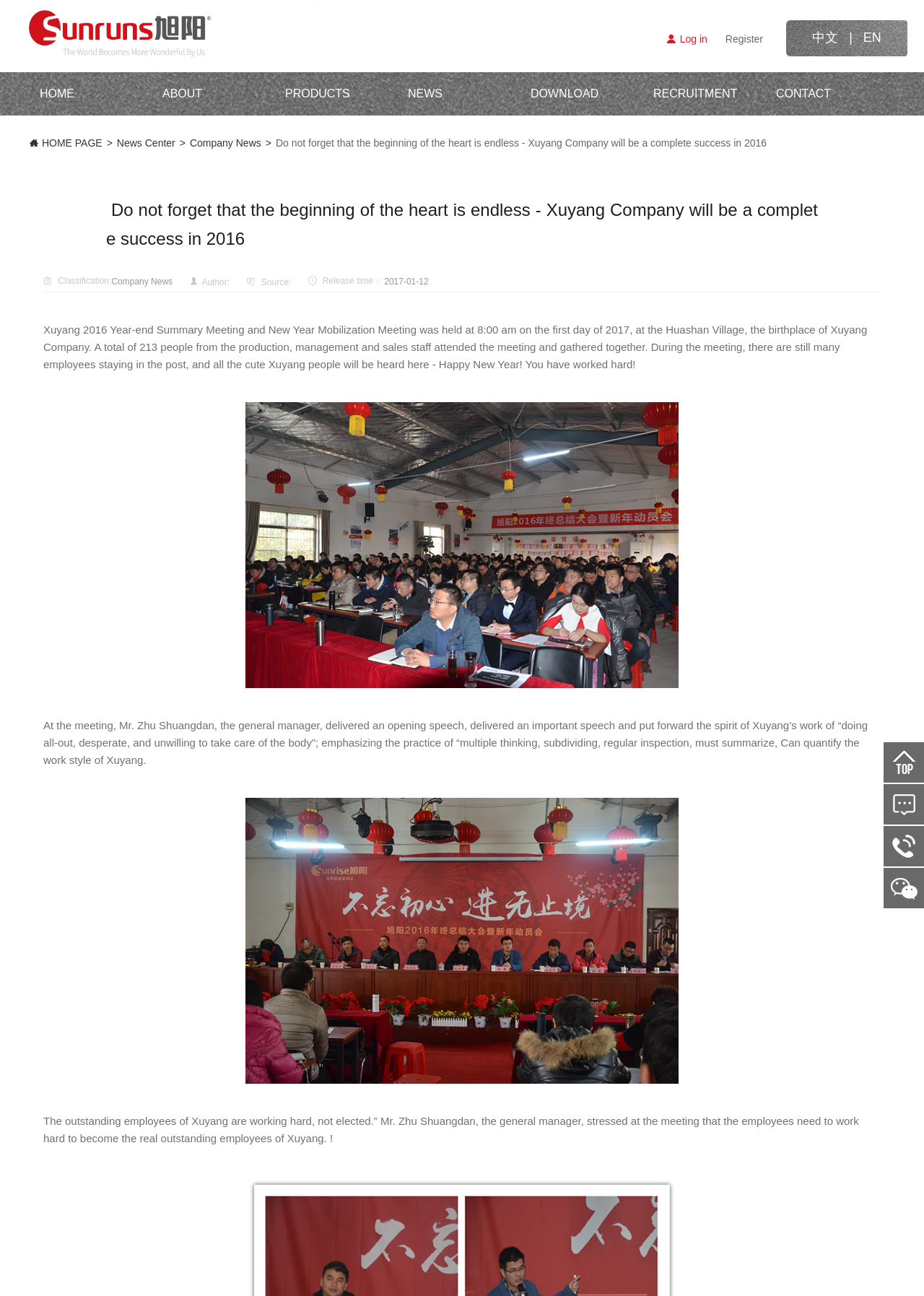Find and indicate the bounding box coordinates of the region you should select to follow the given instruction: "Click NEWS".

[0.43, 0.056, 0.563, 0.089]